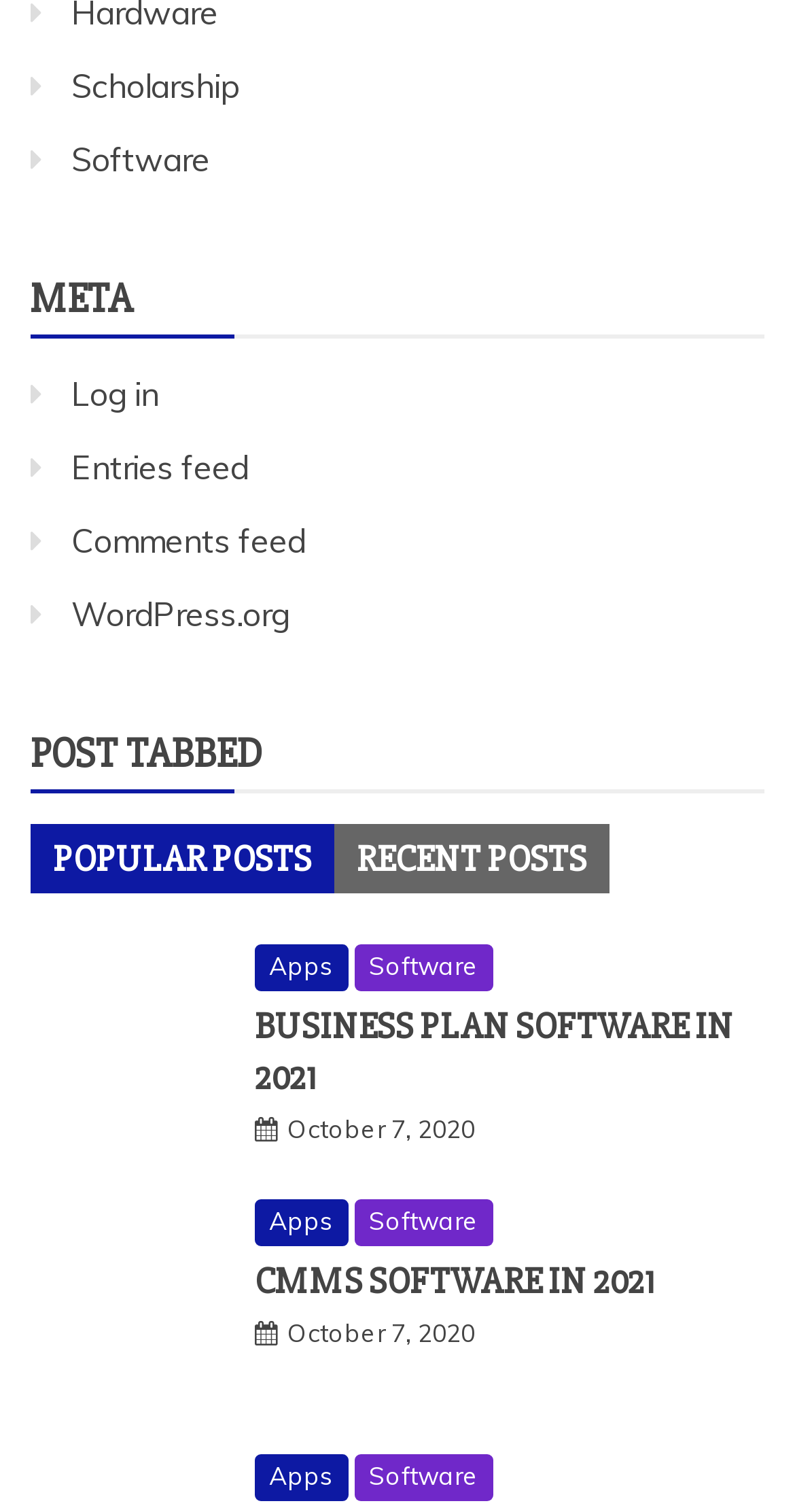Based on what you see in the screenshot, provide a thorough answer to this question: What is the title of the first post?

The title of the first post is 'BUSINESS PLAN SOFTWARE IN 2021' which is located below the tablist with a bounding box coordinate of [0.321, 0.662, 0.962, 0.737].